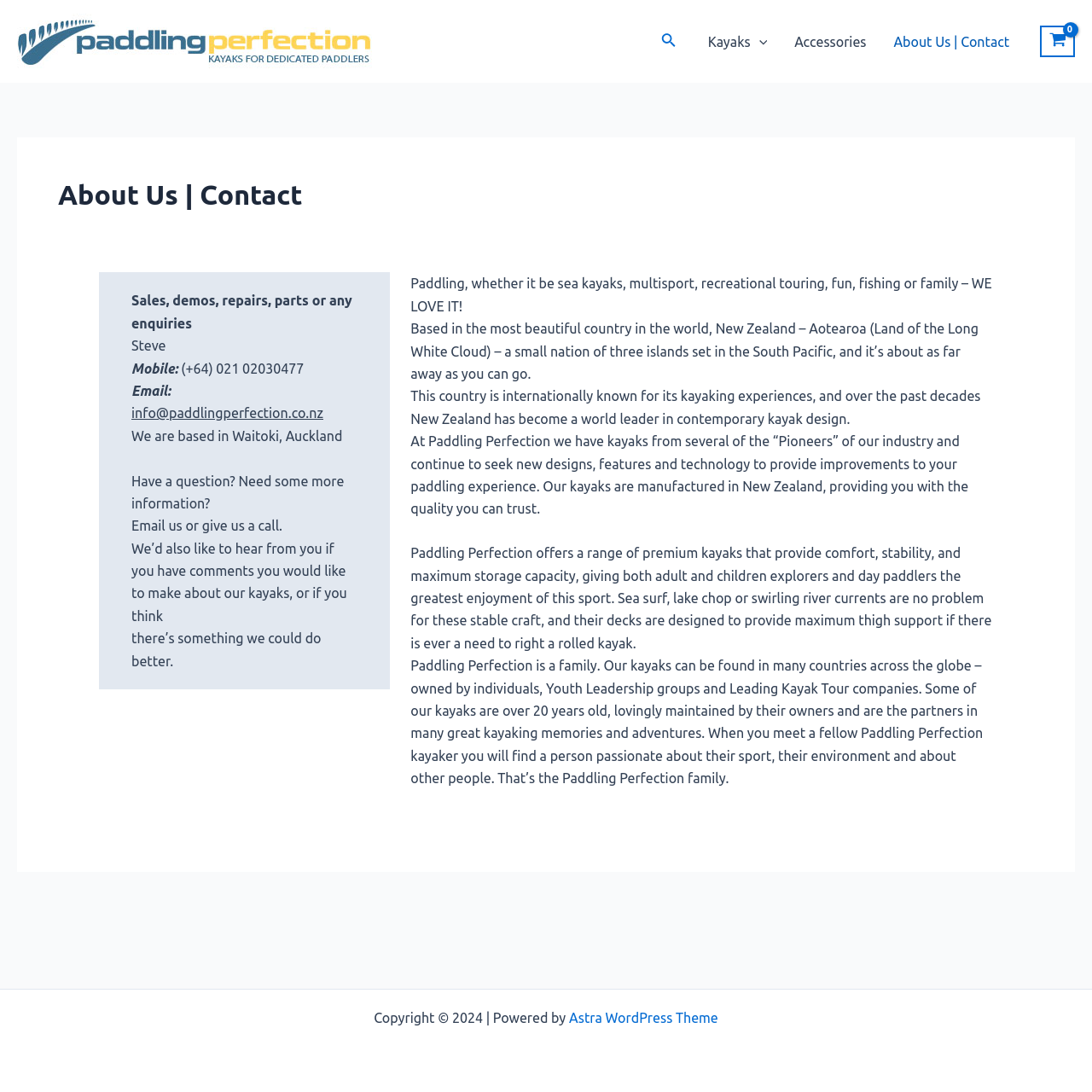Where is Paddling Perfection based?
From the image, respond using a single word or phrase.

Waitoki, Auckland